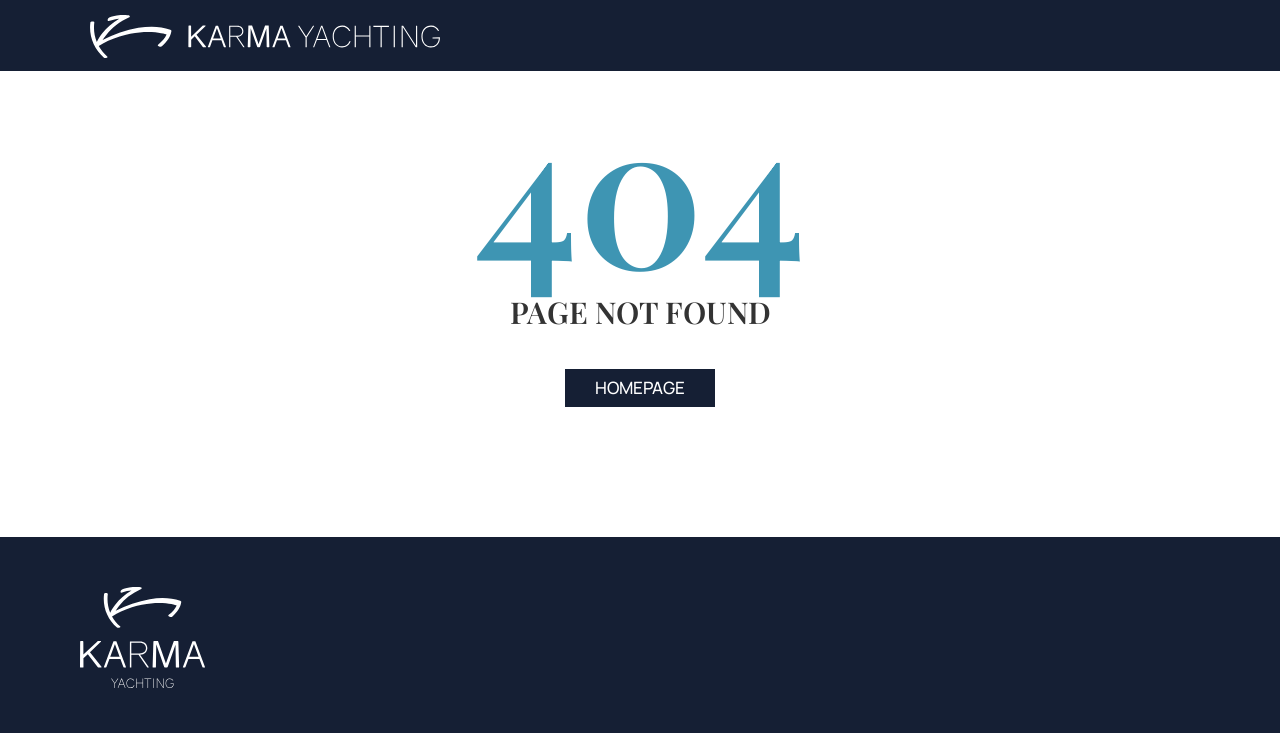Given the description "Homepage", determine the bounding box of the corresponding UI element.

[0.006, 0.184, 0.06, 0.207]